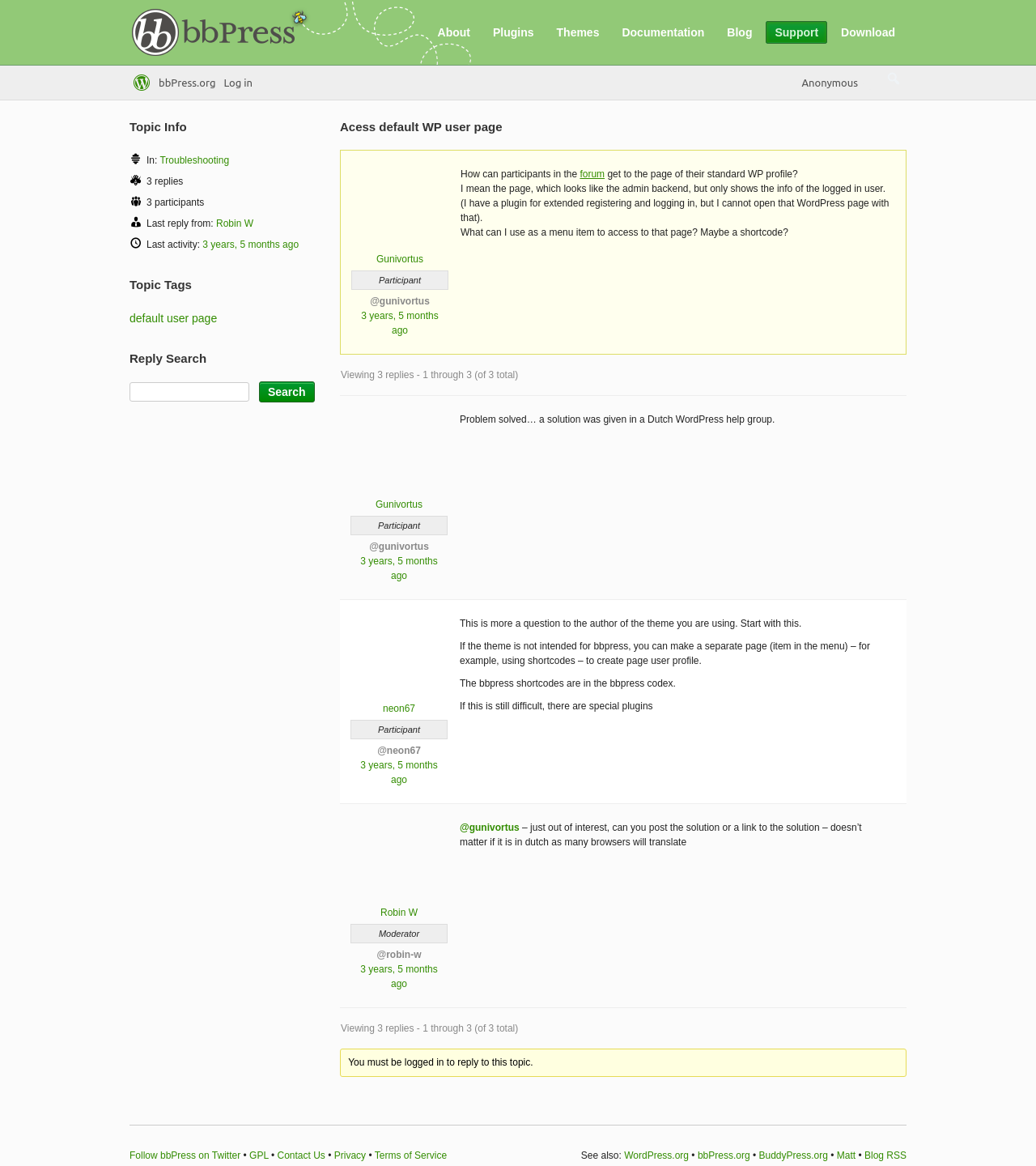Find the bounding box coordinates for the UI element whose description is: "Download". The coordinates should be four float numbers between 0 and 1, in the format [left, top, right, bottom].

[0.803, 0.018, 0.873, 0.038]